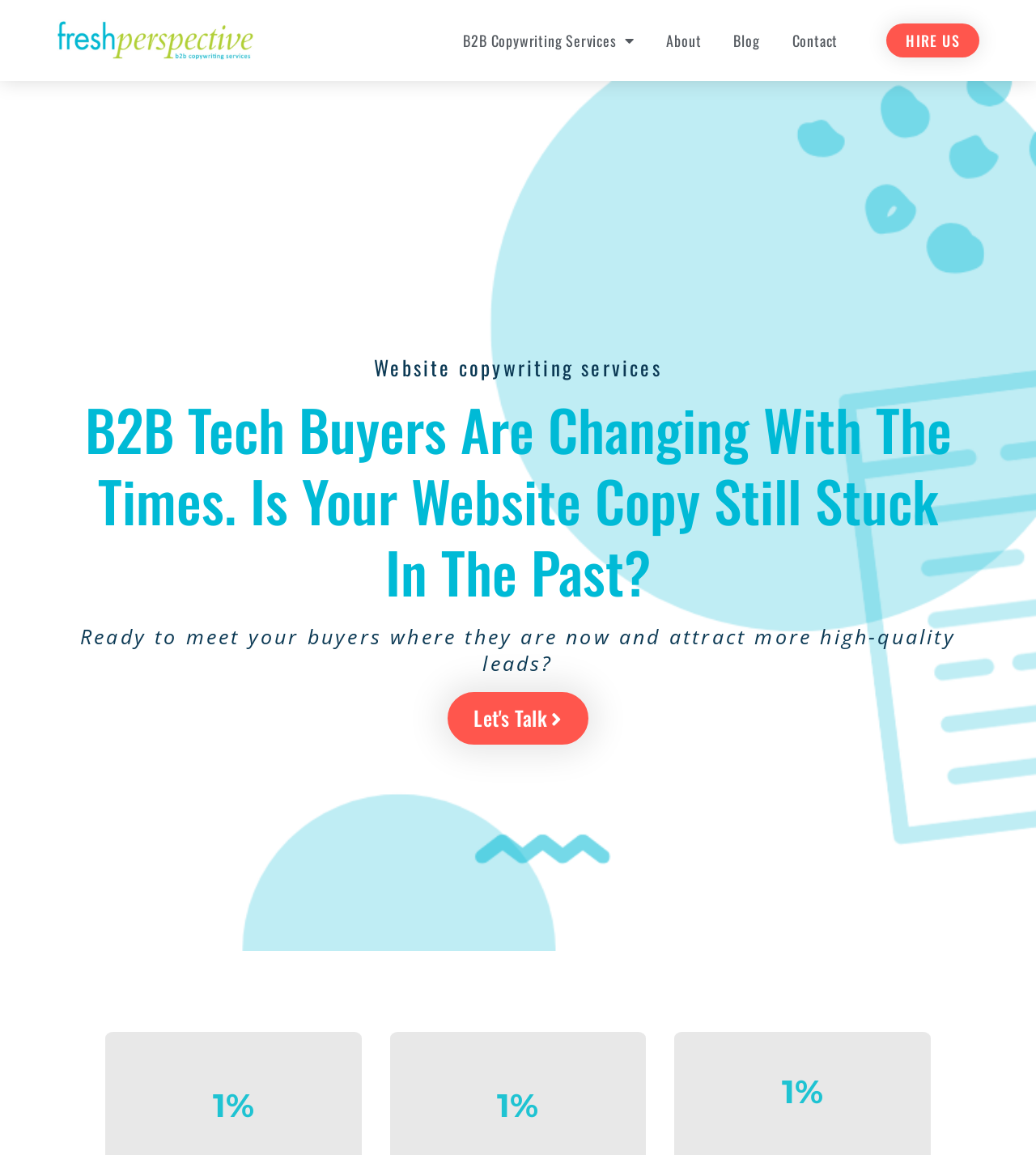Give a one-word or one-phrase response to the question:
What is the first link on the top left?

Website Copywriting Services